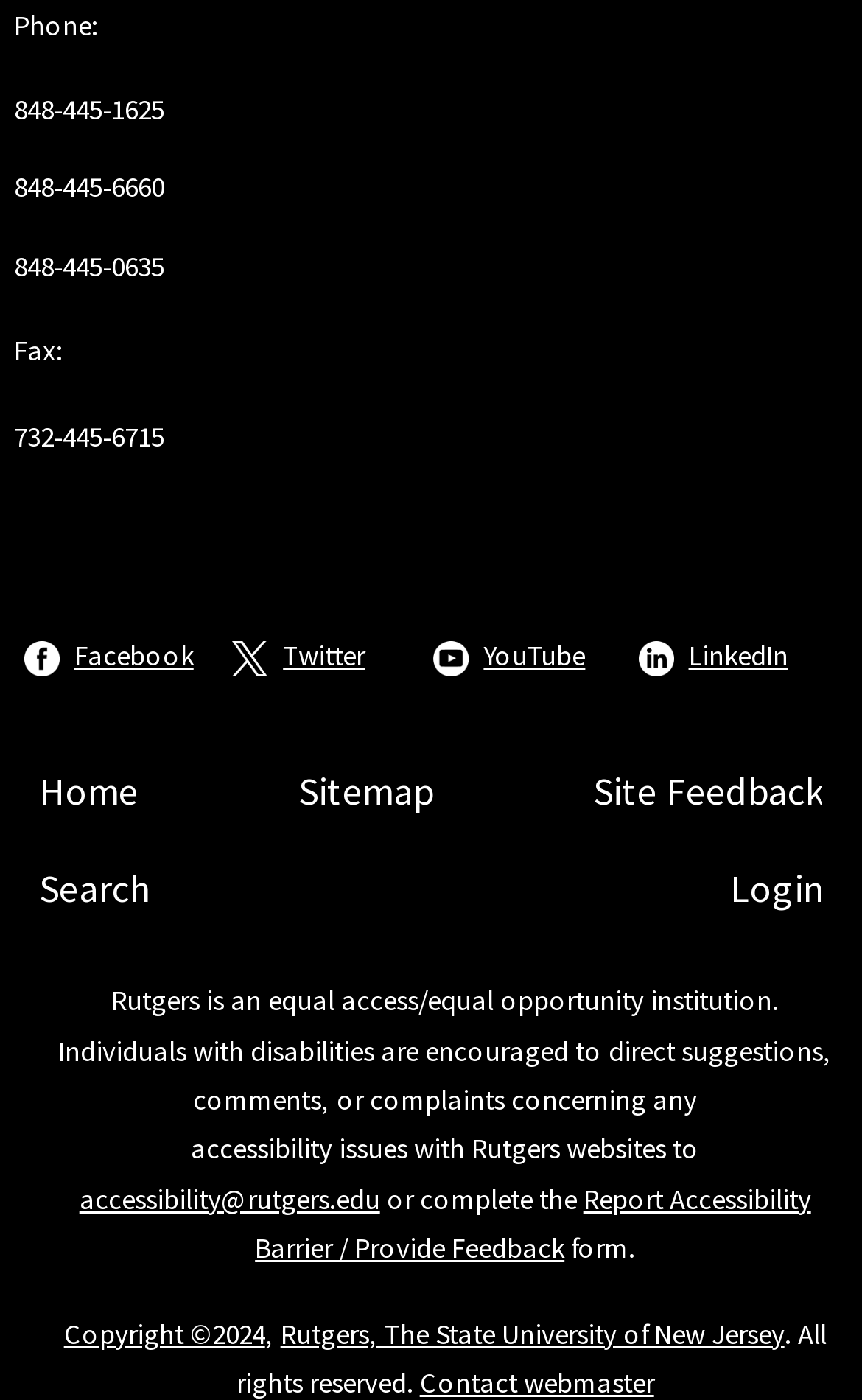What is the phone number?
Answer the question with a single word or phrase by looking at the picture.

848-445-1625